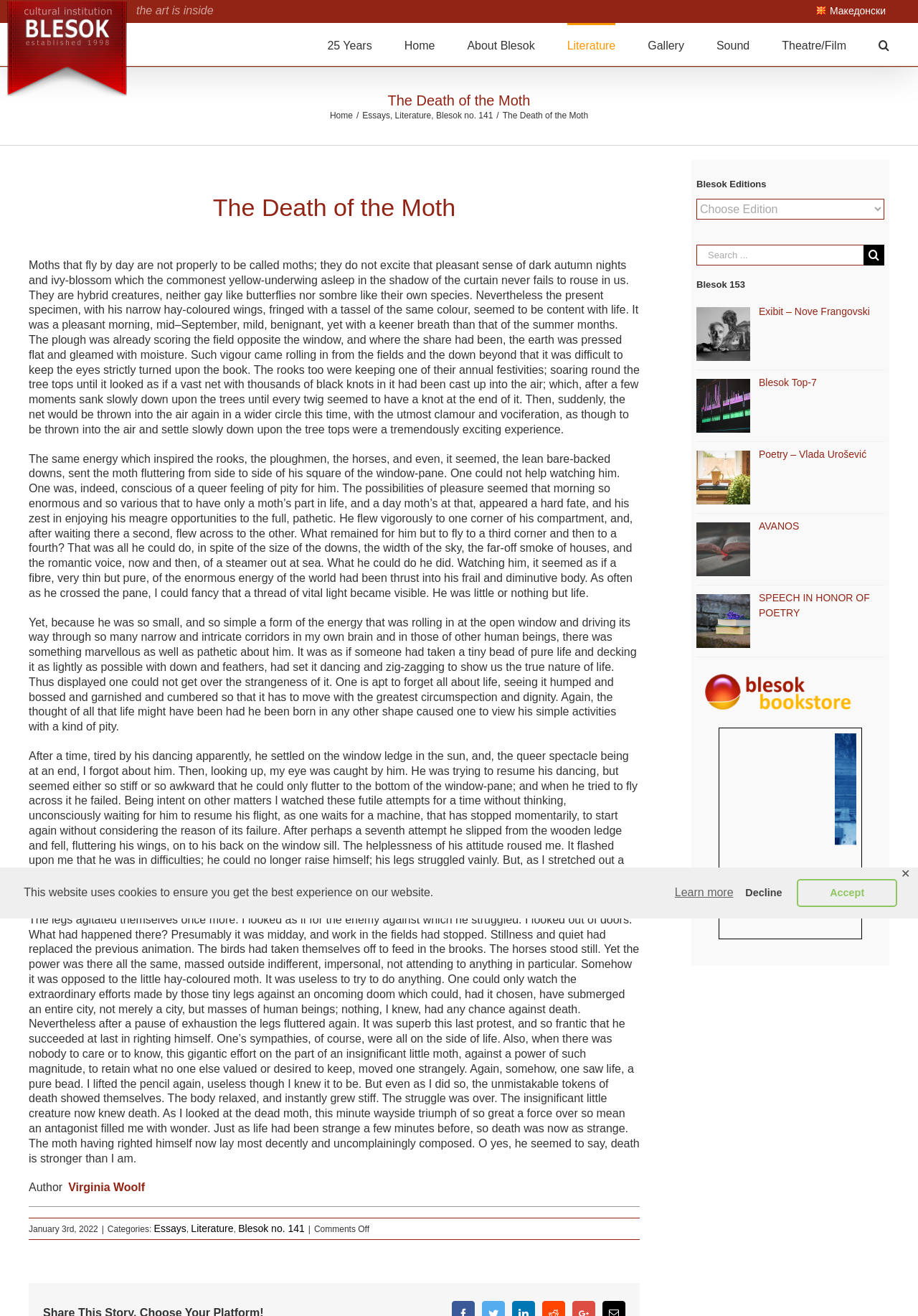Please reply to the following question with a single word or a short phrase:
What are the categories of the current article?

Essays, Literature, Blesok no. 141